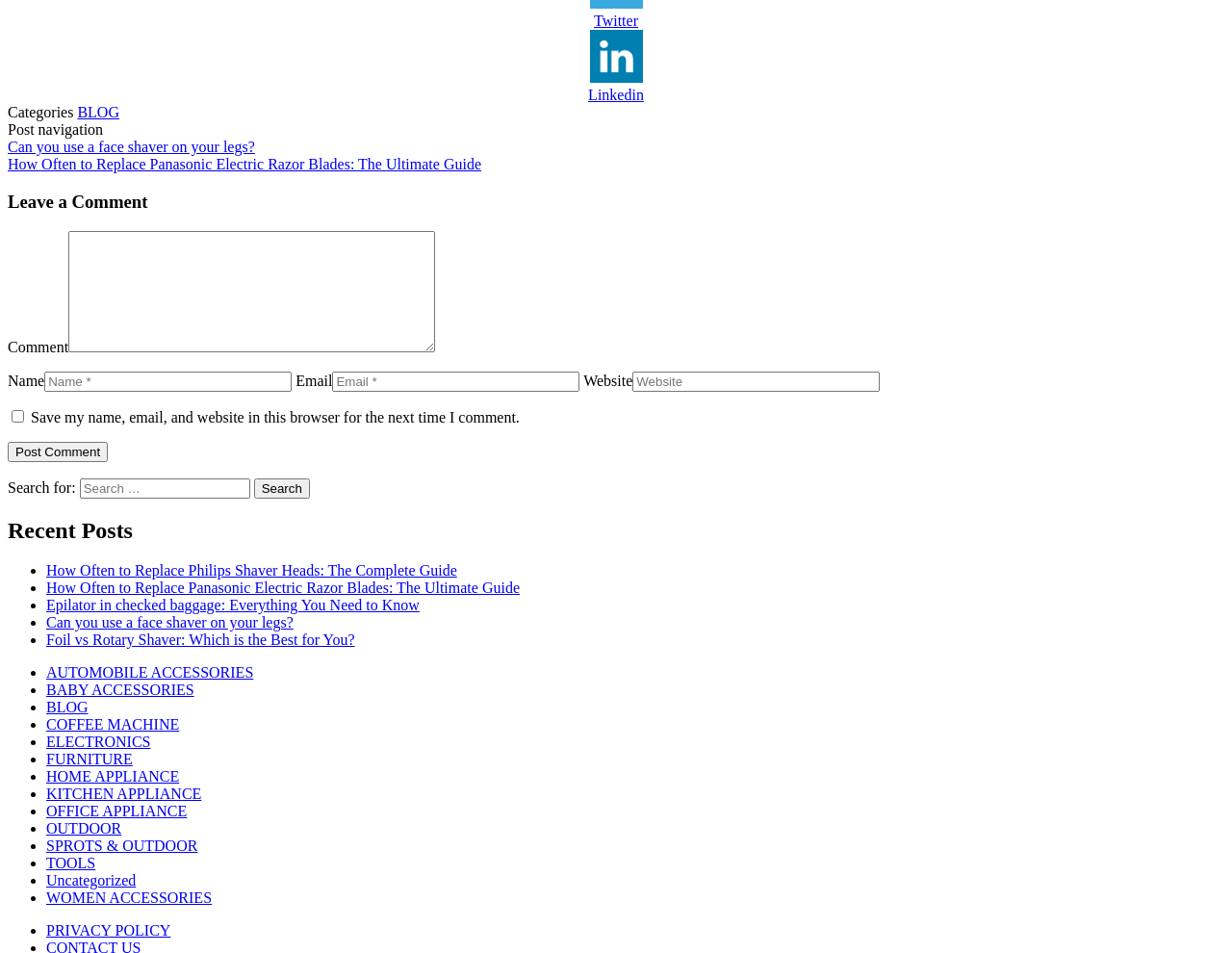Please provide a detailed answer to the question below by examining the image:
What is the function of the 'Search for:' text box?

The 'Search for:' text box is located at the bottom of the webpage, accompanied by a 'Search' button, indicating that it is used to search for specific content within the website.